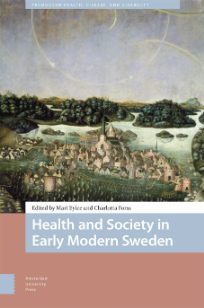What is the publisher of the book?
Based on the content of the image, thoroughly explain and answer the question.

The publisher of the book is mentioned in the caption, which provides information about the book's publication. The name Amsterdam University Press is explicitly stated as the publisher of the book.